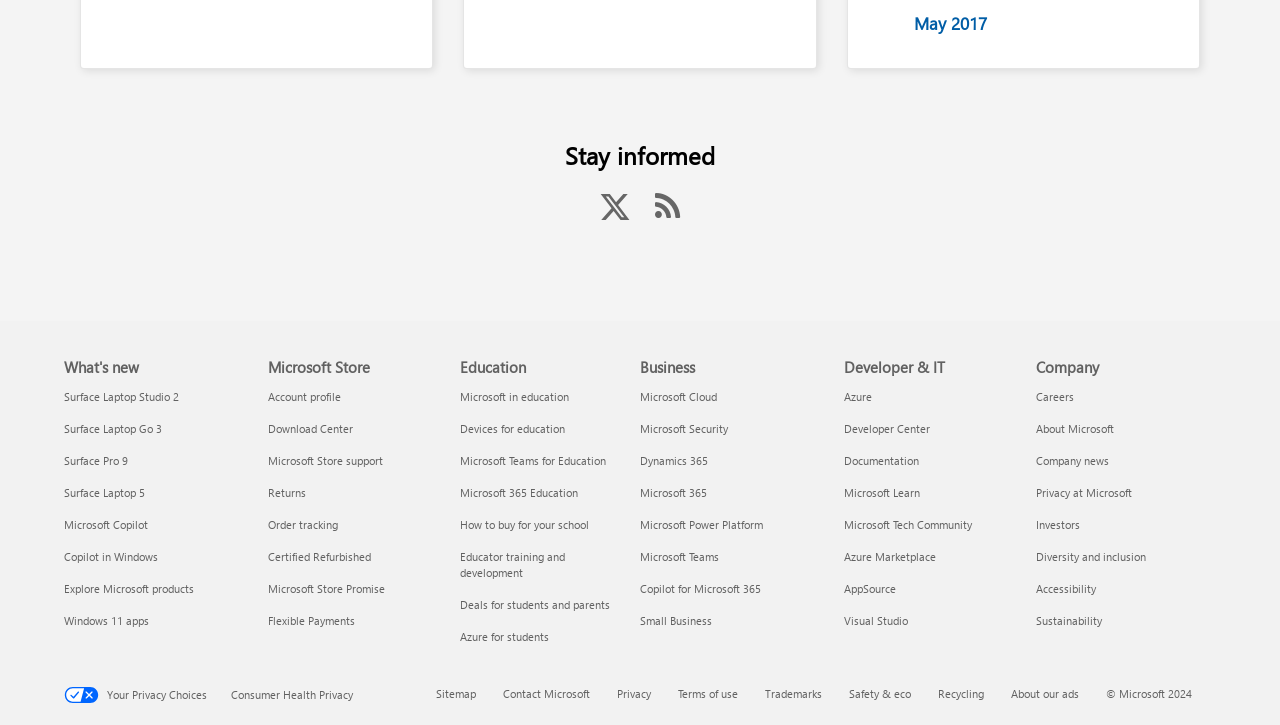Using the information in the image, could you please answer the following question in detail:
What is the purpose of the links on the top?

The links on the top, such as 'May 2017', 'April 2017', etc., seem to be archive links, allowing users to access content from previous months.